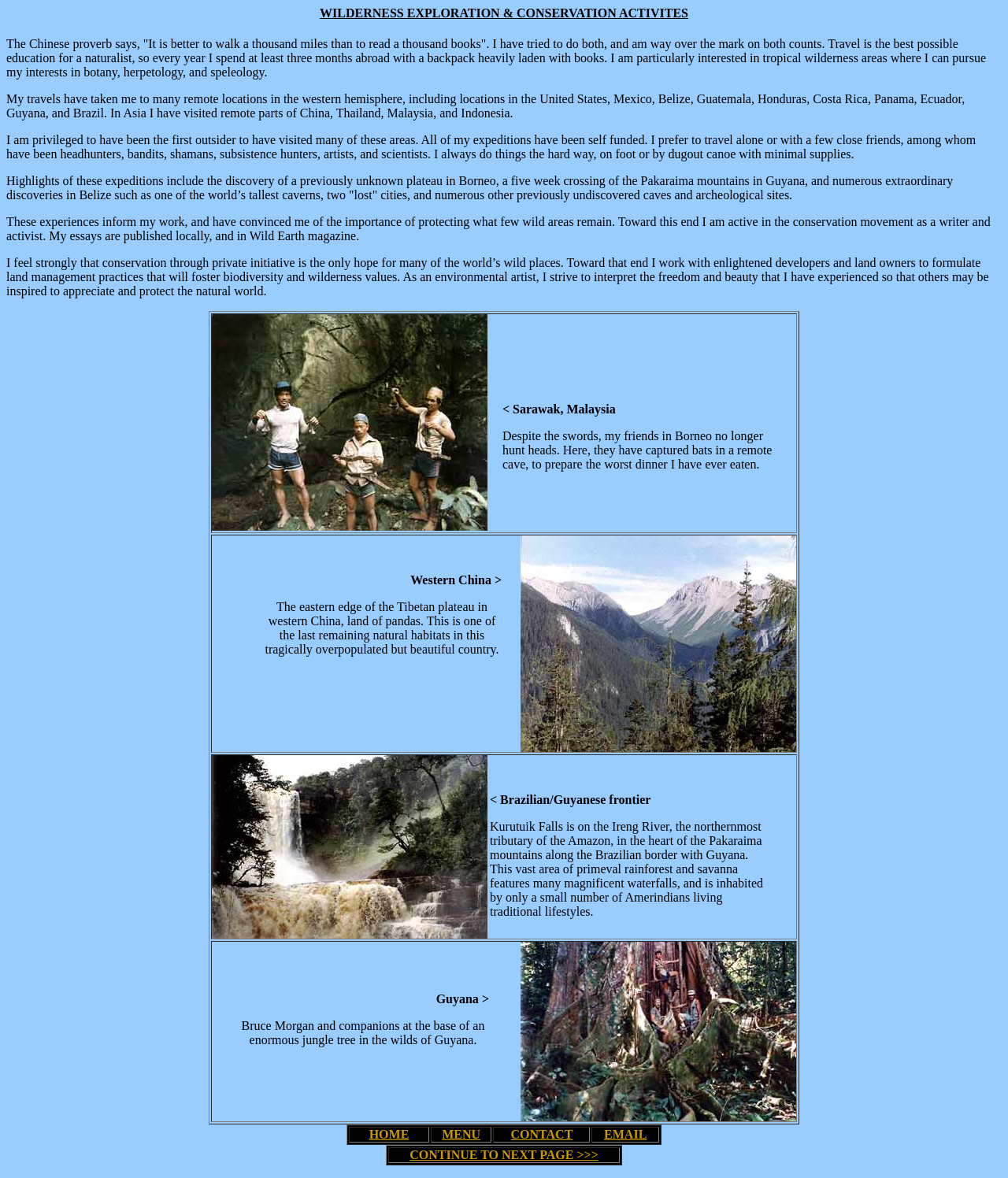Create a detailed summary of all the visual and textual information on the webpage.

The webpage is about Environmental Design, Wilderness Exploration, and Conservation Activities. At the top, there is a heading that reads "WILDERNESS EXPLORATION & CONSERVATION ACTIVITES". Below the heading, there are several paragraphs of text that describe the author's experiences and interests in wilderness exploration, conservation, and environmental design. The text is divided into five sections, each describing a different aspect of the author's work and experiences.

Below the text, there is a table with three rows, each containing an image and a description. The first row has an image of people in Borneo, with a caption describing the author's friends in Borneo who no longer hunt heads. The second row has an image of western China, with a caption describing the eastern edge of the Tibetan plateau in western China. The third row has an image of the Brazilian/Guyanese frontier, with a caption describing Kurutuik Falls on the Ireng River. The fourth row has an image of Guyana, with a caption describing Bruce Morgan and companions at the base of an enormous jungle tree.

At the bottom of the page, there is another table with a single row and a single cell containing the text "HOME".